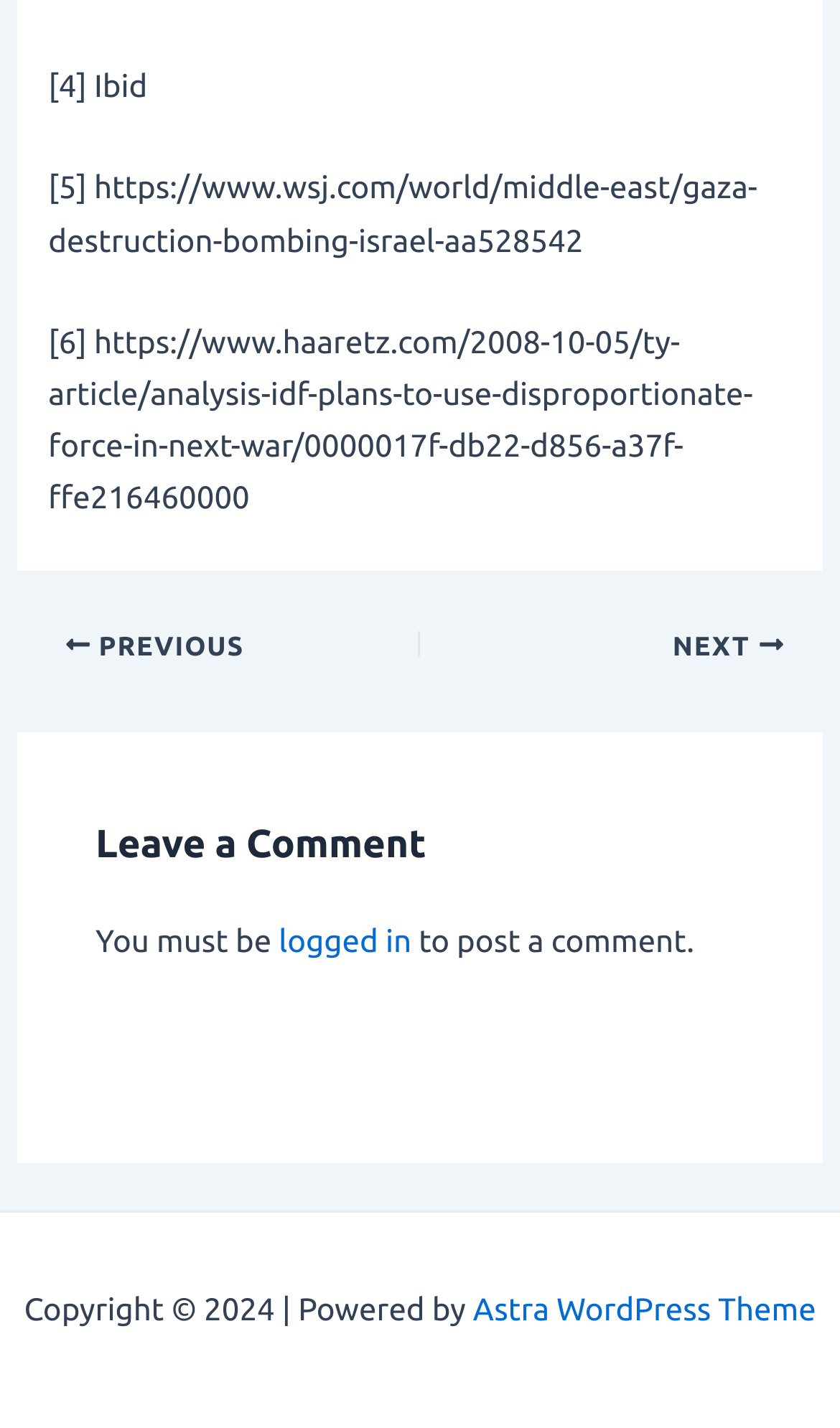Please provide a detailed answer to the question below by examining the image:
What is the previous link?

I found the navigation section with the label 'Post navigation' and within it, I saw a link with the text 'PREVIOUS'.